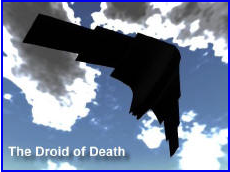What is the drone designed for?
Refer to the image and give a detailed response to the question.

The distinct shape and streamlined form of the drone hint at its intended use for low-altitude operations, combining agility and stealth, making it suitable for reconnaissance and combat missions.